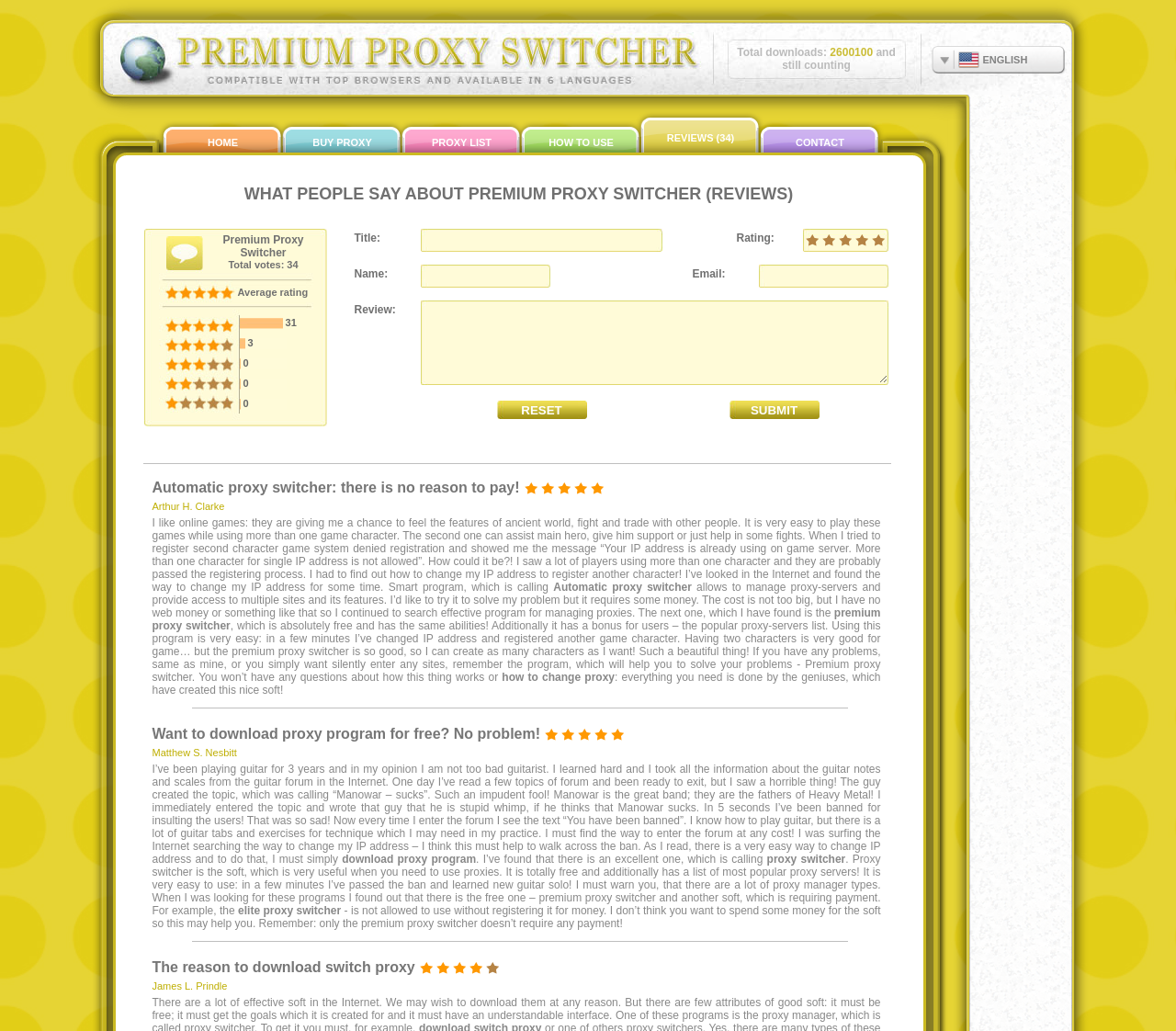Using the image as a reference, answer the following question in as much detail as possible:
What is the total number of downloads?

I found the answer by looking at the static text 'Total downloads:' and its corresponding value '2600100'.